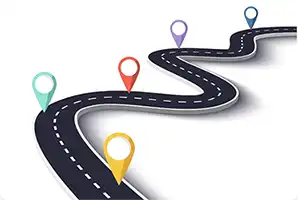Give a one-word or short-phrase answer to the following question: 
What is the focus of the article 'CrafterCMS Product and Roadmap Update Spring 2024'?

Future developments and features